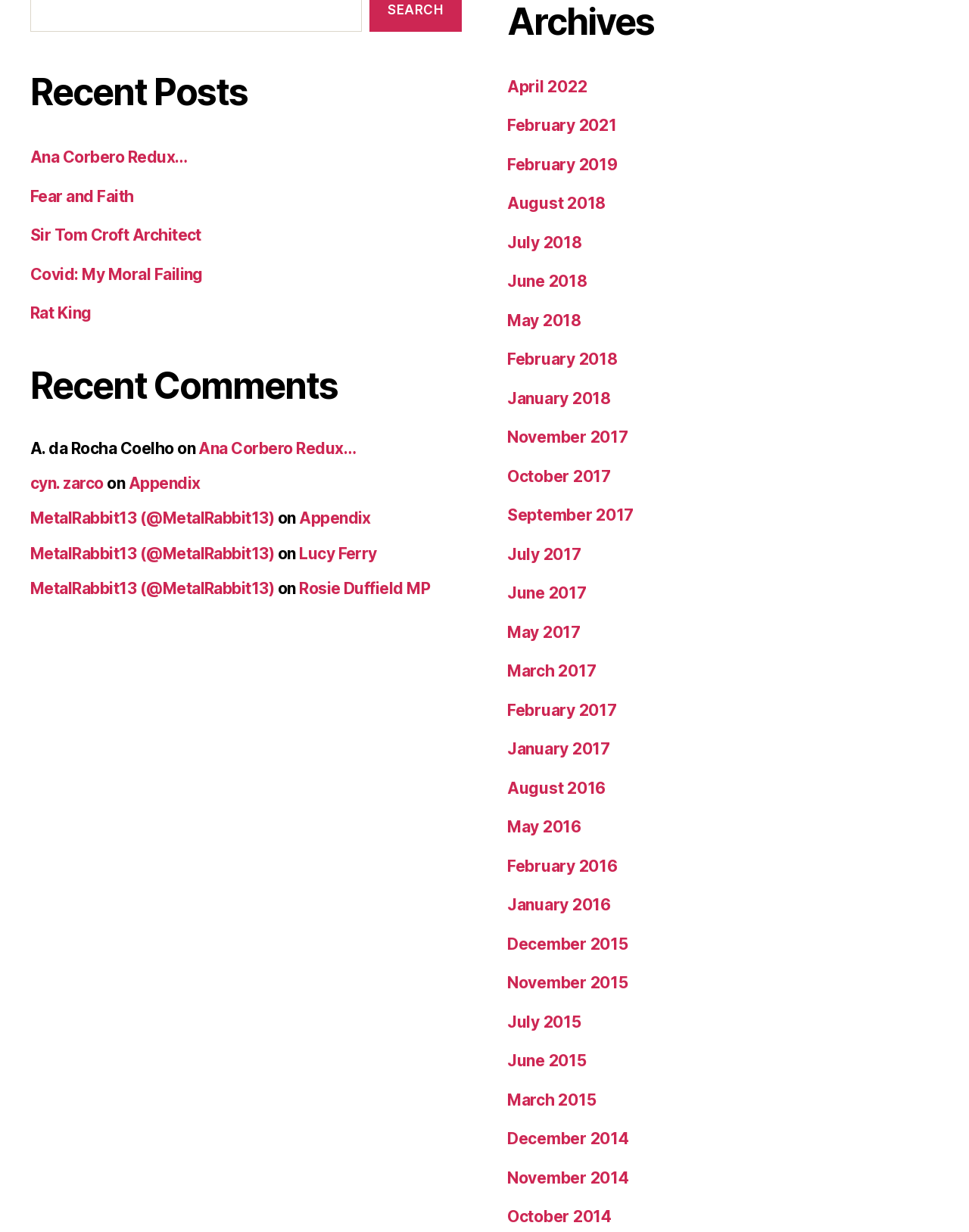Provide the bounding box coordinates of the HTML element described by the text: "December 2015". The coordinates should be in the format [left, top, right, bottom] with values between 0 and 1.

[0.523, 0.771, 0.648, 0.786]